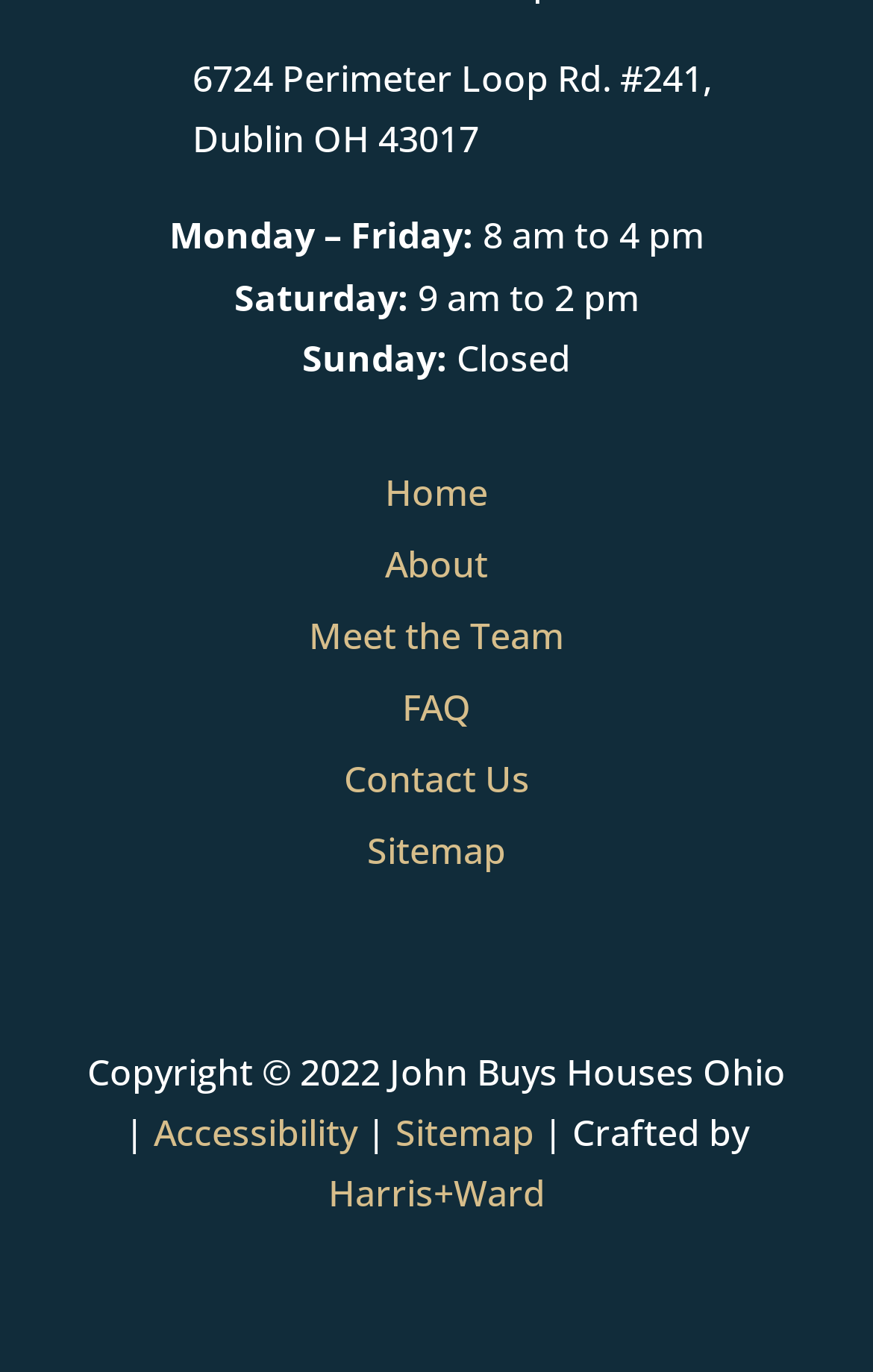Who designed the website?
Based on the image, answer the question in a detailed manner.

I found the designer by looking at the link element with the OCR text 'Harris+Ward' which is a child of the Root Element and is located near the copyright information.